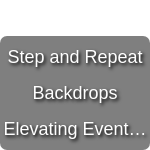Explain the image with as much detail as possible.

The image titled "Step and Repeat Backdrops Elevating Event Photography and Branding" features a visually striking design that emphasizes the importance of step-and-repeat backdrops in enhancing events. These backdrops serve not only as backdrops for photographs but also elevate branding opportunities by showcasing logos and event themes effectively. Ideal for red carpet events, corporate functions, and celebrations, this image highlights how such setups create memorable photography experiences while reinforcing brand visibility. Perfect for event planners and marketers, it emphasizes the potential of step-and-repeat banners in event marketing strategies.